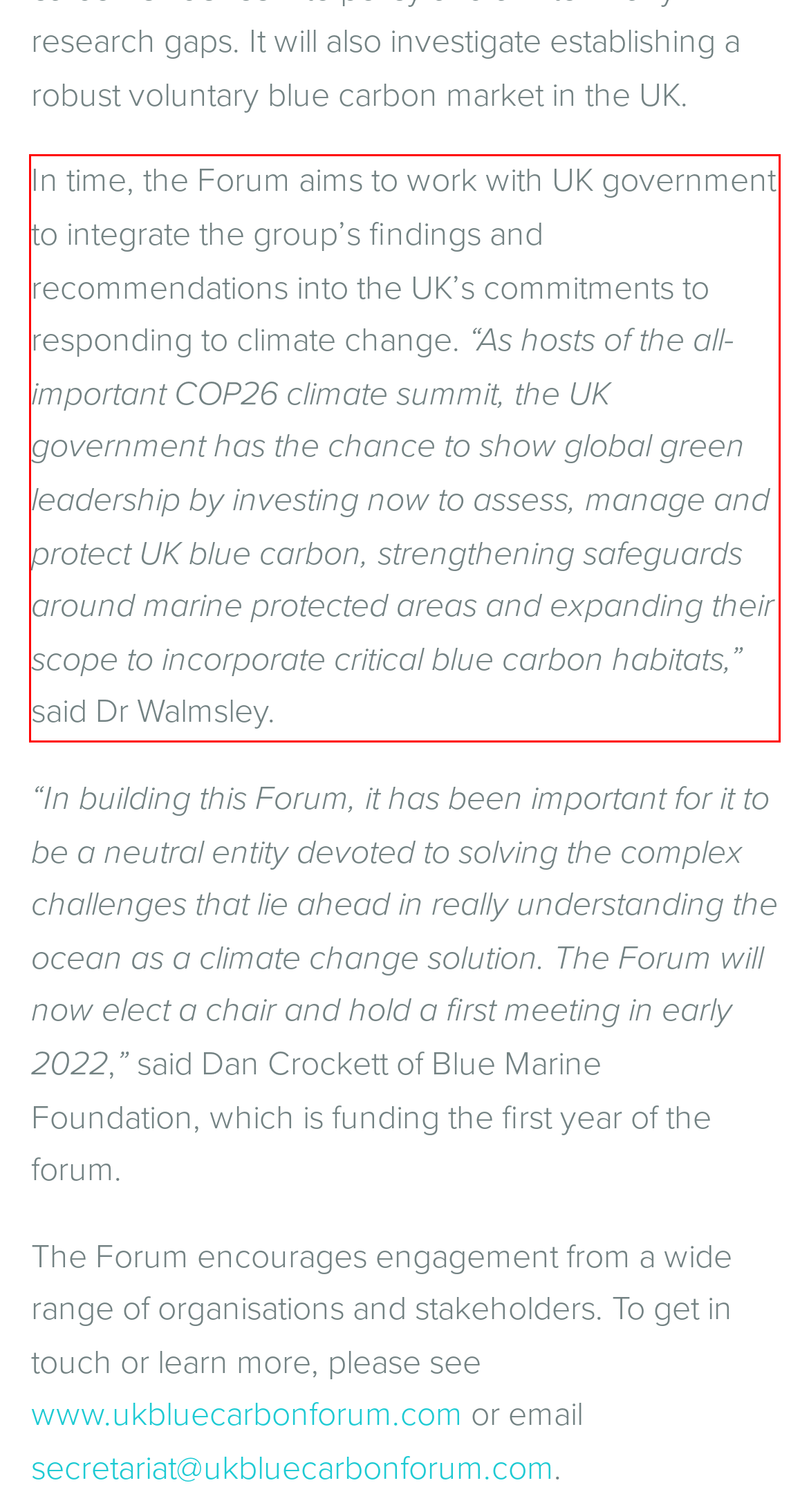Please identify the text within the red rectangular bounding box in the provided webpage screenshot.

In time, the Forum aims to work with UK government to integrate the group’s findings and recommendations into the UK’s commitments to responding to climate change. “As hosts of the all-important COP26 climate summit, the UK government has the chance to show global green leadership by investing now to assess, manage and protect UK blue carbon, strengthening safeguards around marine protected areas and expanding their scope to incorporate critical blue carbon habitats,” said Dr Walmsley.